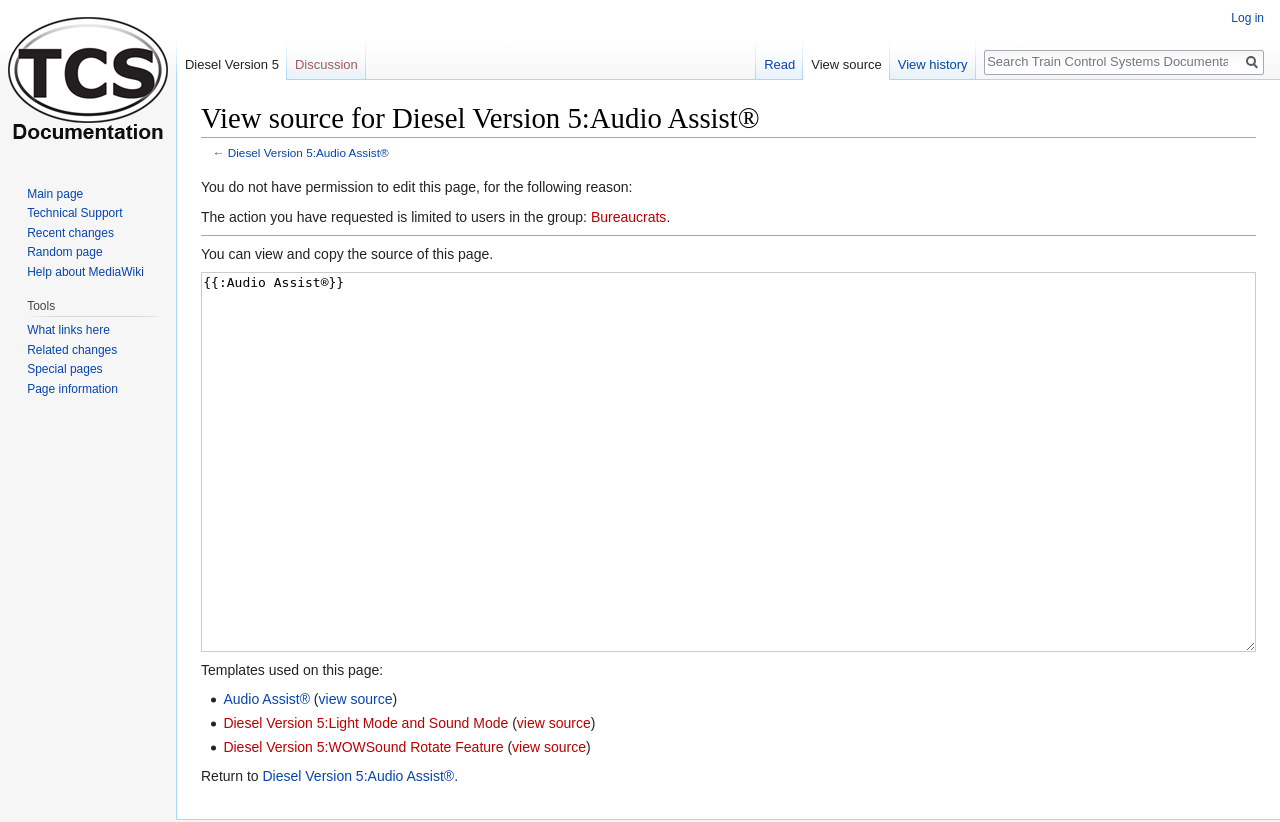Determine which piece of text is the heading of the webpage and provide it.

View source for Diesel Version 5:Audio Assist®